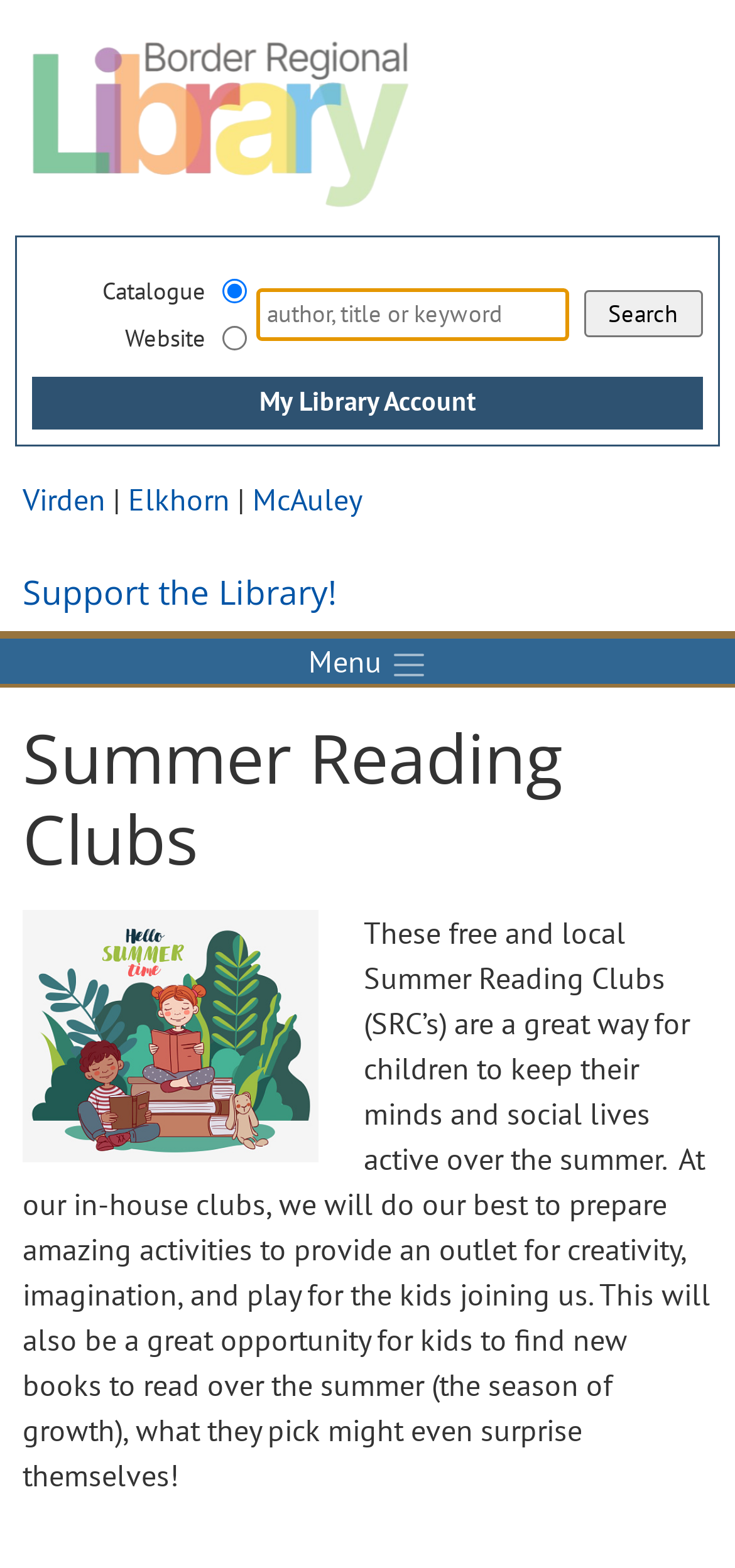For the element described, predict the bounding box coordinates as (top-left x, top-left y, bottom-right x, bottom-right y). All values should be between 0 and 1. Element description: My Library Account

[0.052, 0.244, 0.948, 0.269]